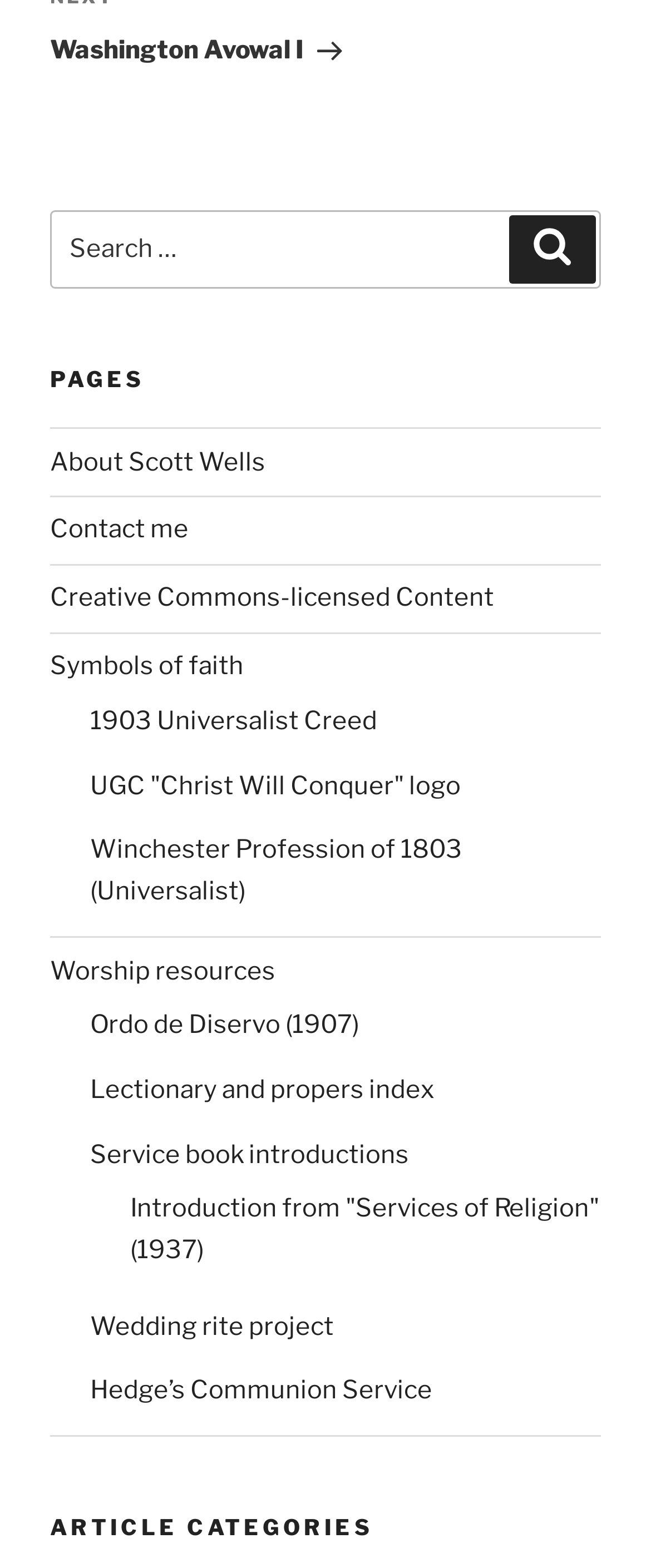Please identify the coordinates of the bounding box for the clickable region that will accomplish this instruction: "Search for something".

[0.077, 0.134, 0.923, 0.185]